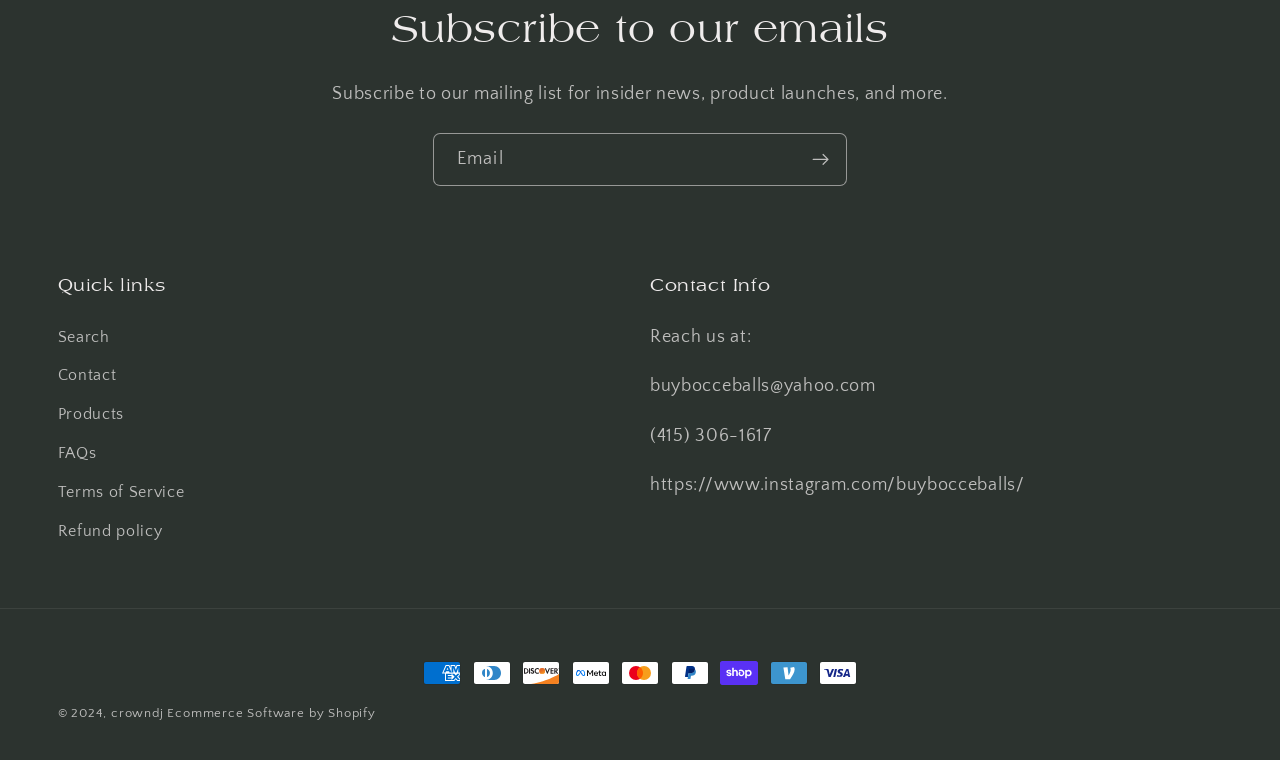Given the element description "Terms of Service" in the screenshot, predict the bounding box coordinates of that UI element.

[0.045, 0.622, 0.144, 0.673]